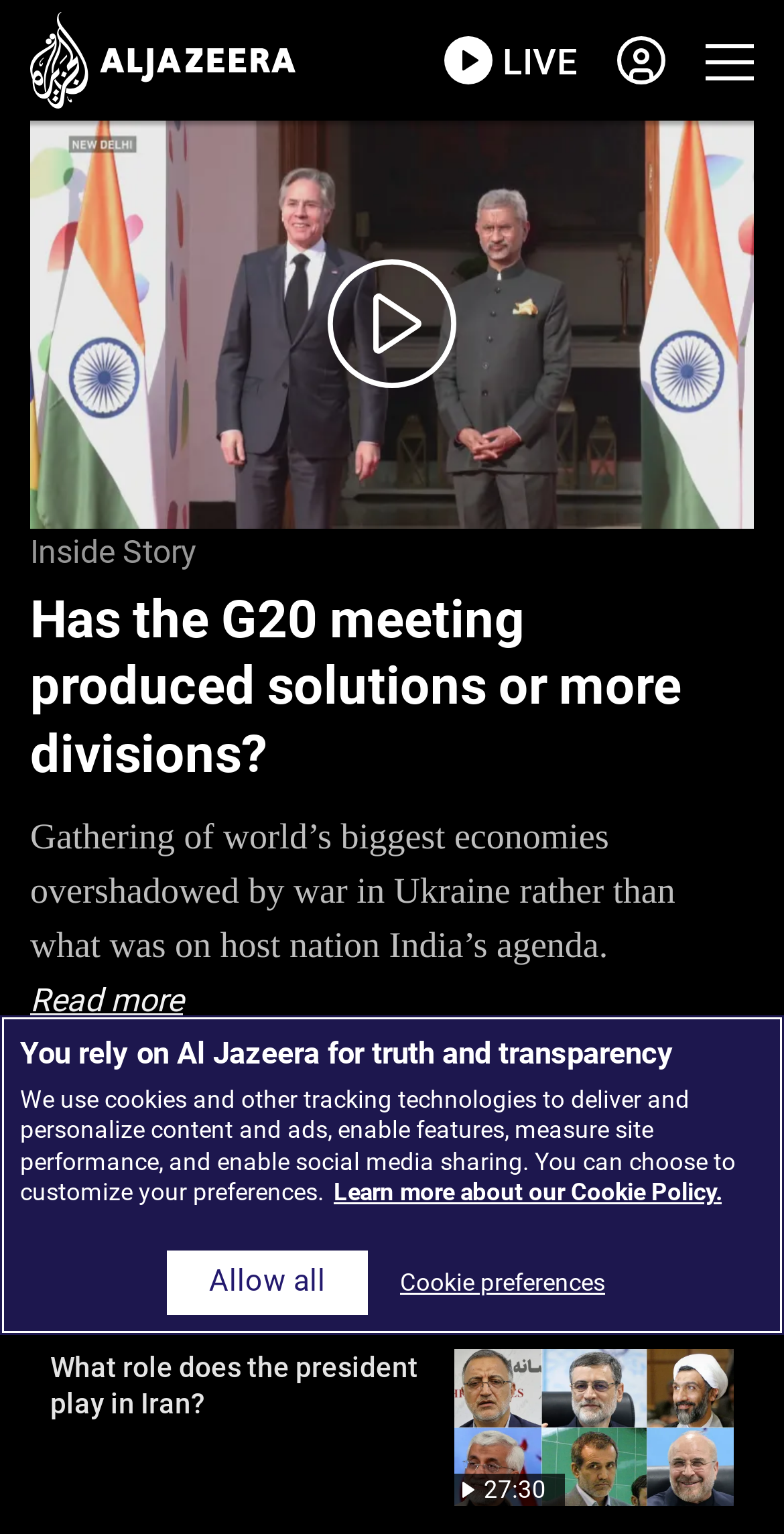What is the role of the president in Iran?
Please provide a single word or phrase as your answer based on the image.

Not specified